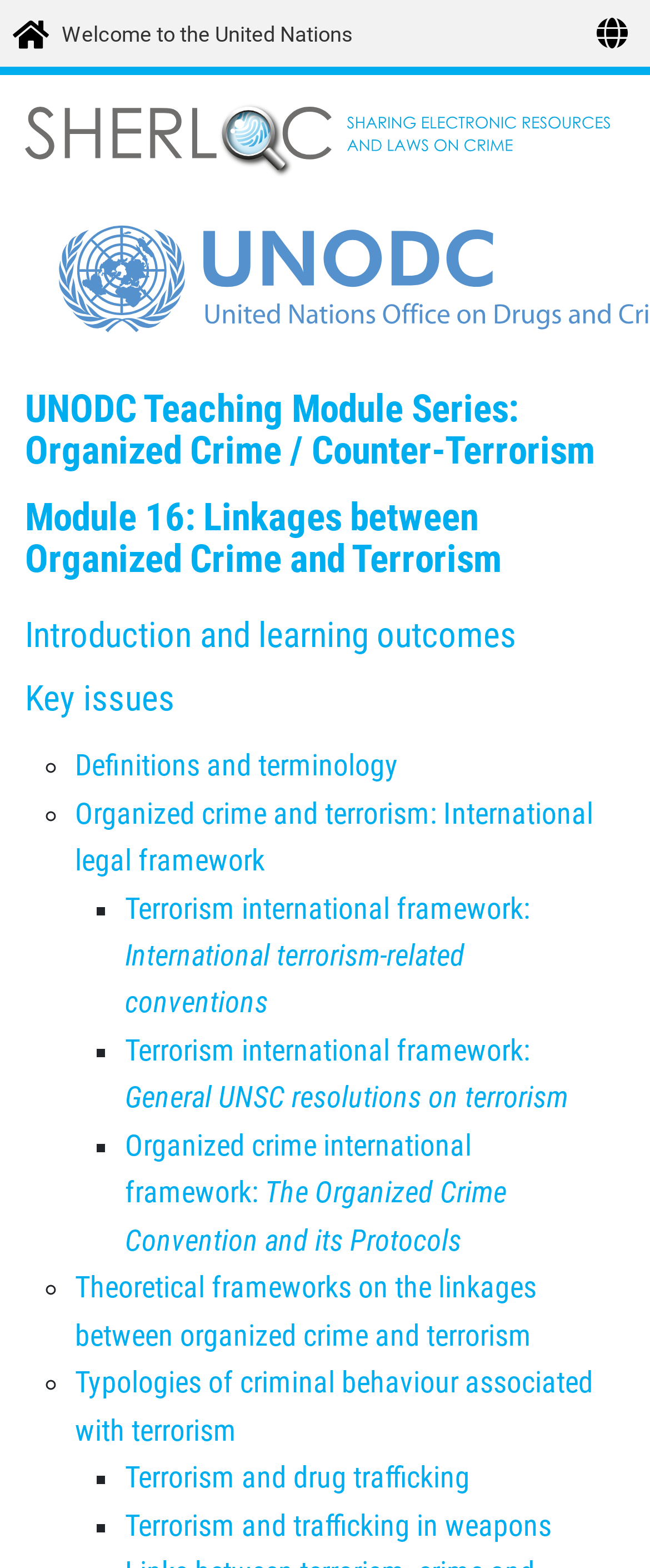Answer the question below in one word or phrase:
What is the first topic under 'Module 16: Linkages between Organized Crime and Terrorism'?

Introduction and learning outcomes